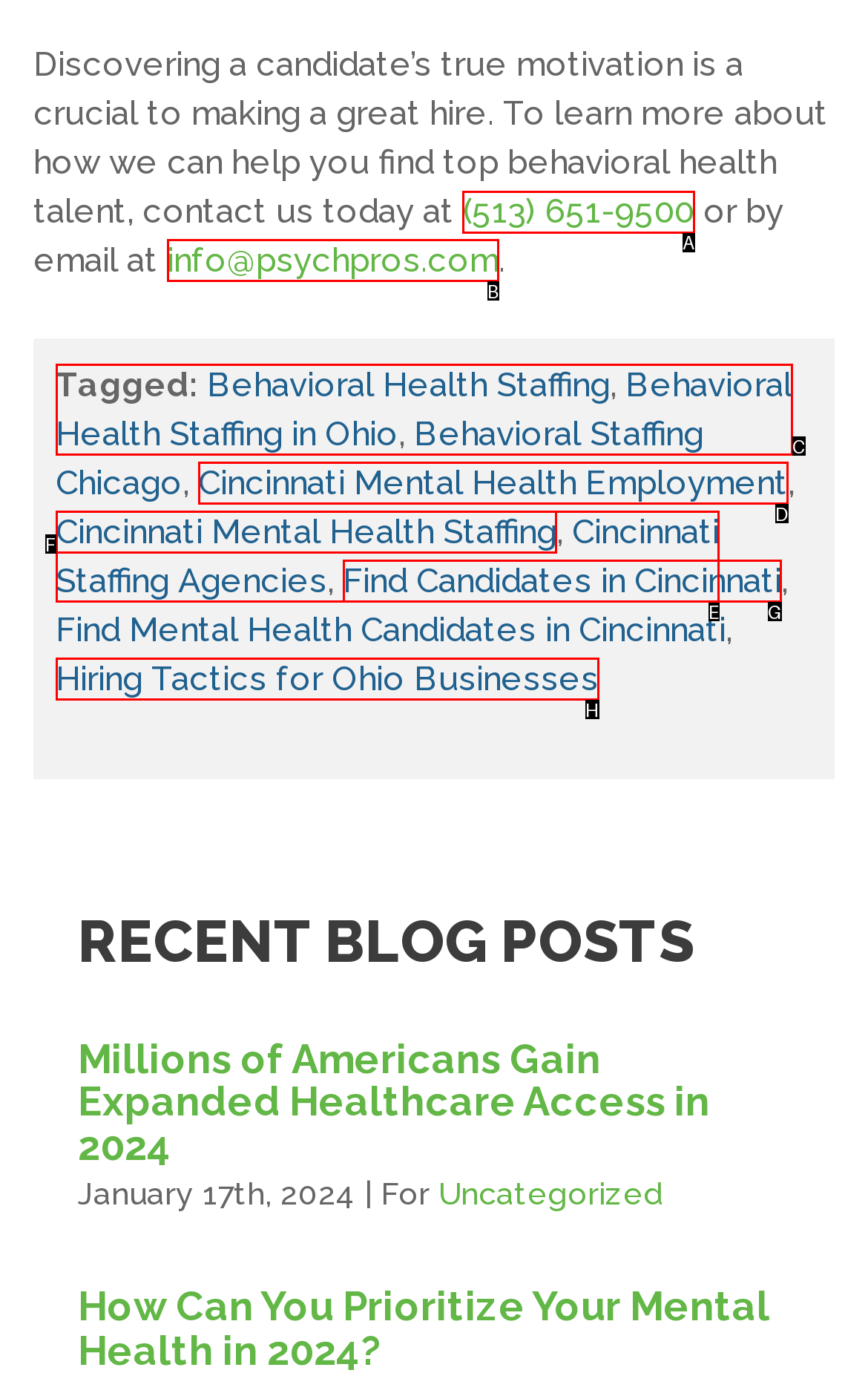Which UI element's letter should be clicked to achieve the task: contact us by phone
Provide the letter of the correct choice directly.

A